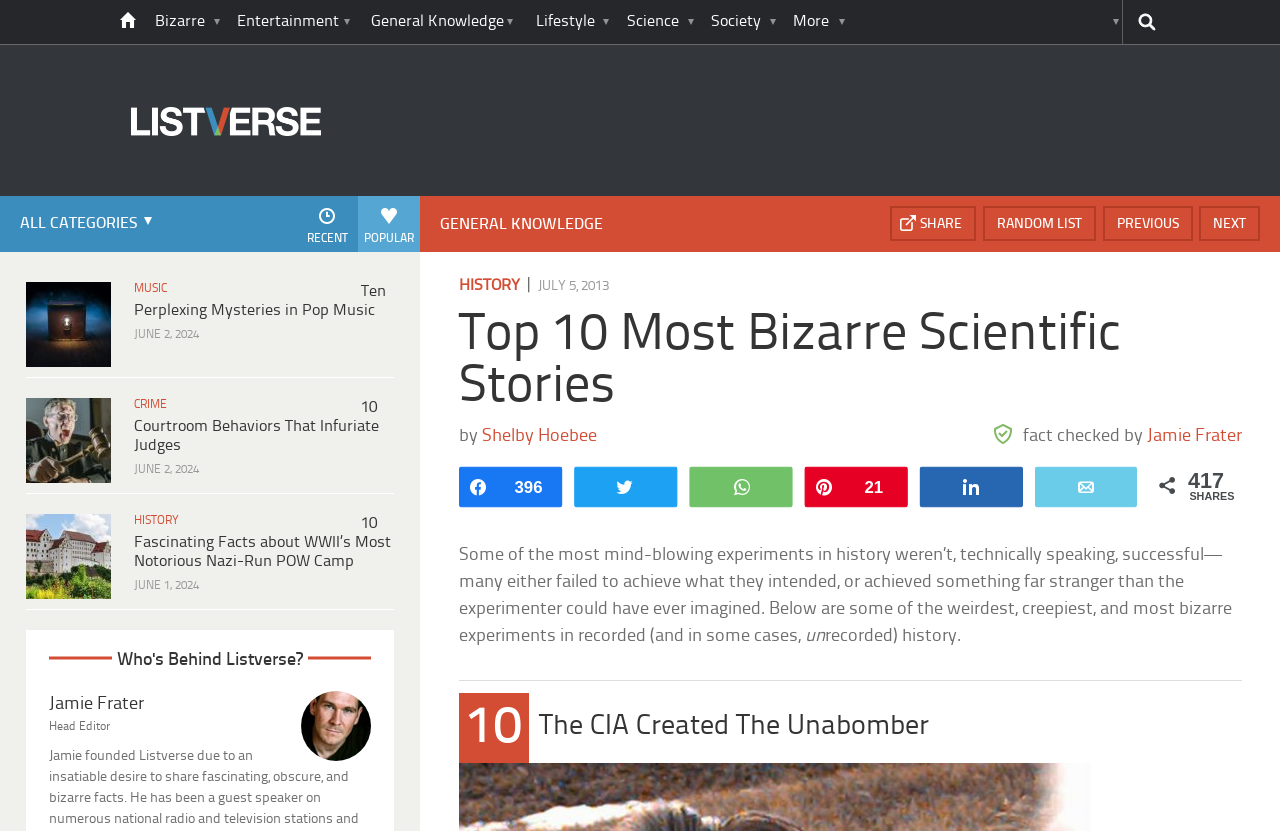Locate the bounding box coordinates of the clickable region necessary to complete the following instruction: "Go to the next page". Provide the coordinates in the format of four float numbers between 0 and 1, i.e., [left, top, right, bottom].

[0.819, 0.247, 0.866, 0.29]